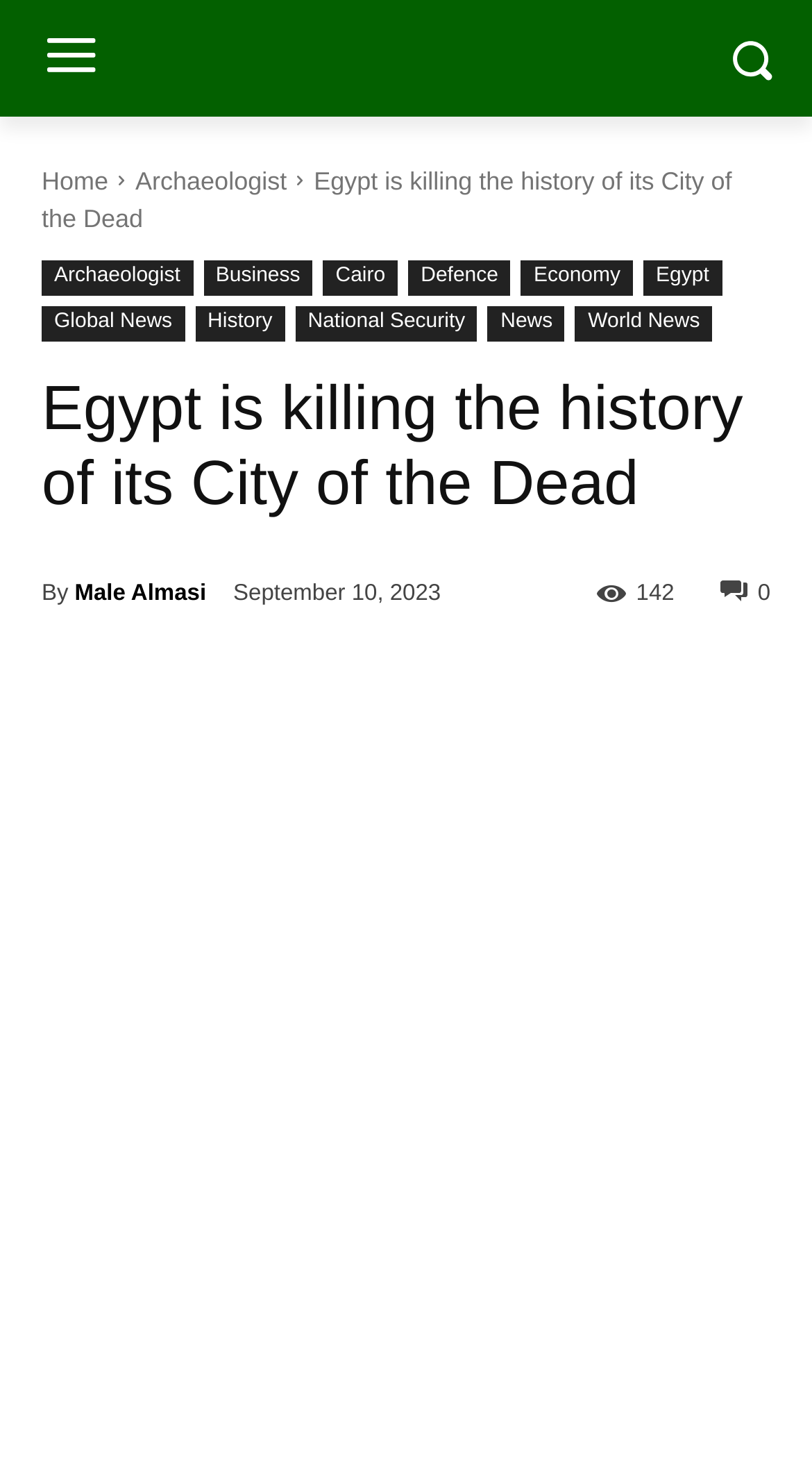How many comments are there on the article?
Use the information from the screenshot to give a comprehensive response to the question.

I found the comment count next to the time of the article, which is '142'.